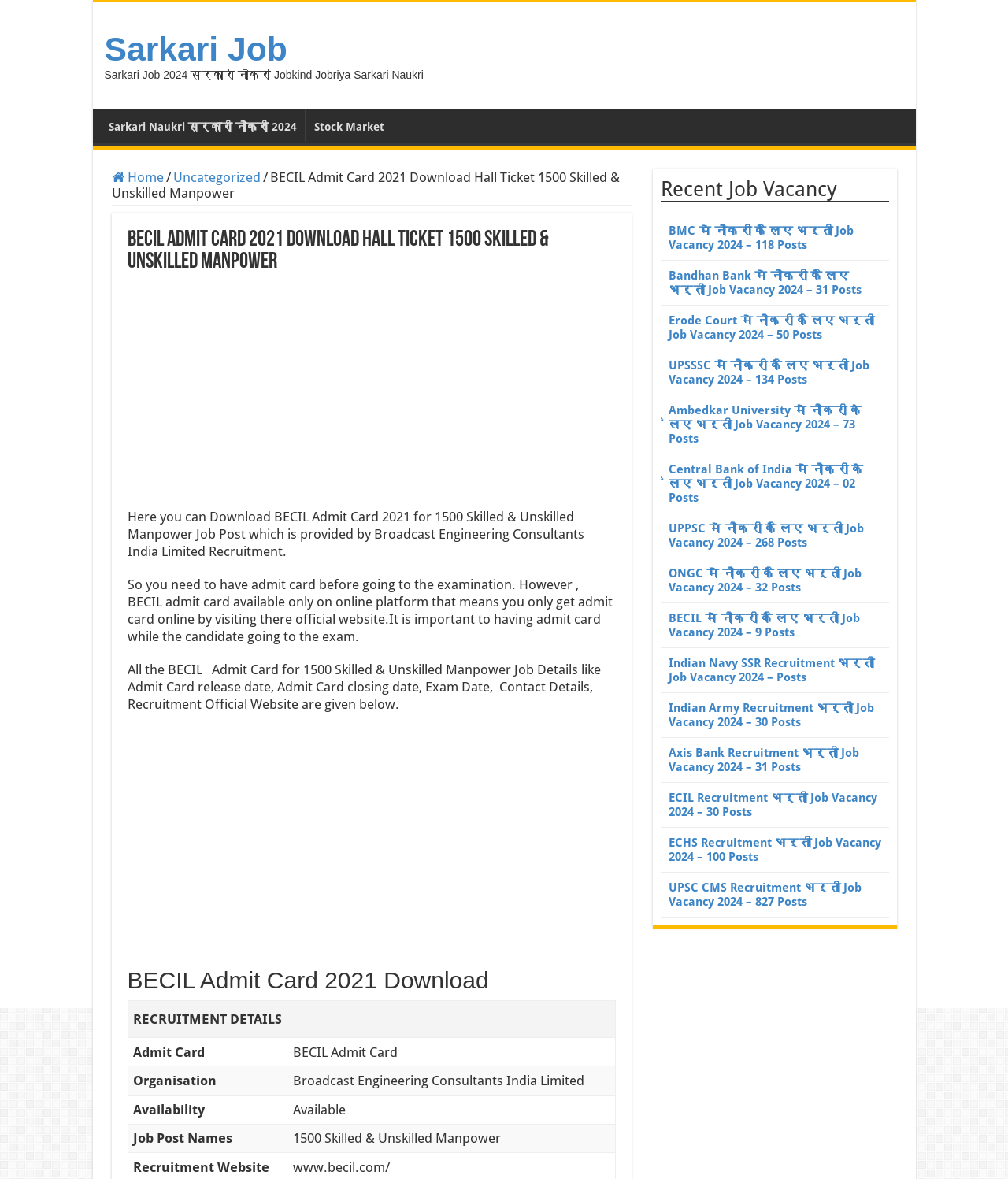Find the bounding box coordinates of the element to click in order to complete the given instruction: "Check the 'RECRUITMENT DETAILS' table."

[0.127, 0.849, 0.61, 0.88]